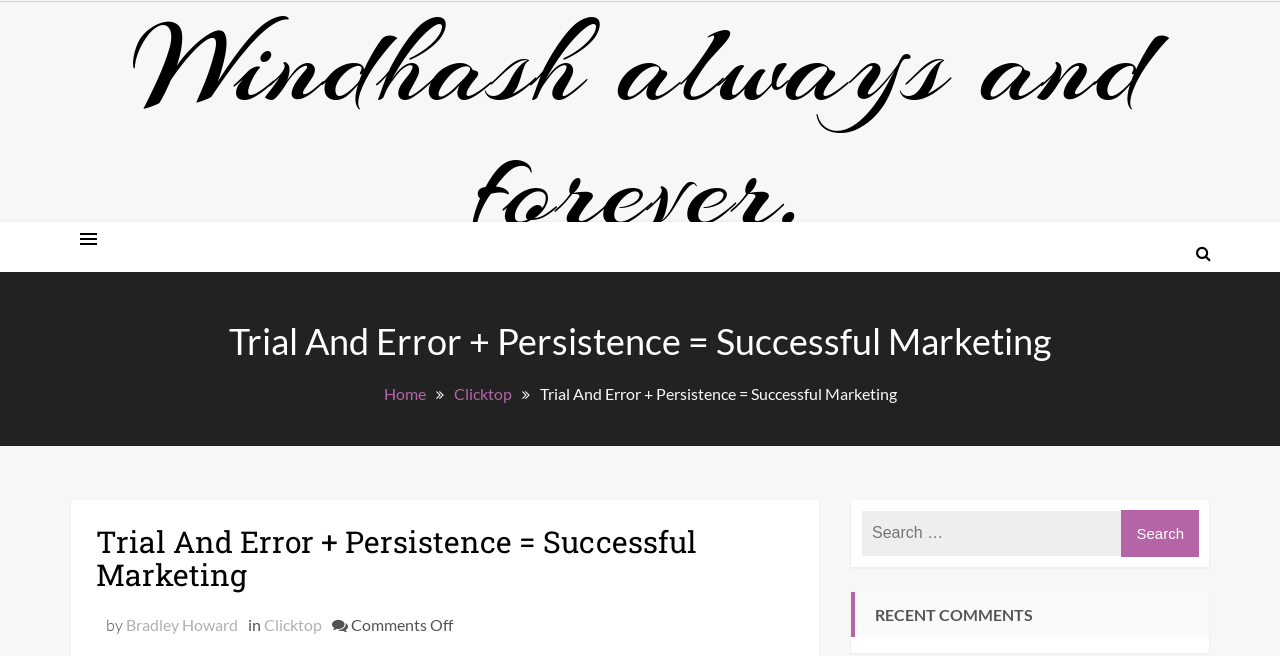What is the name of the website or platform?
Could you answer the question with a detailed and thorough explanation?

I found the name of the website or platform by looking at the top section of the webpage, where it says 'Windhash always and forever'.